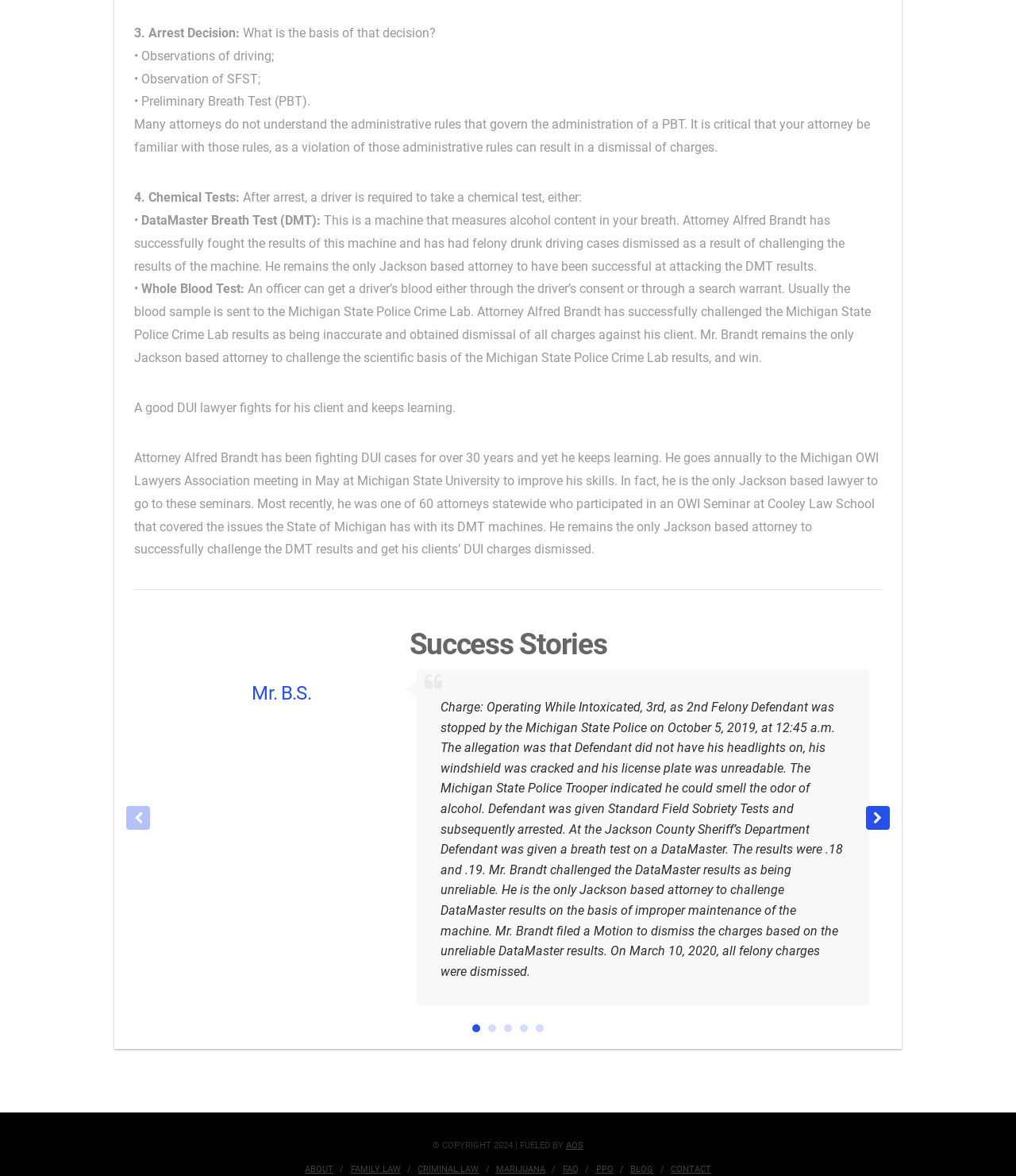Provide a short, one-word or phrase answer to the question below:
What is the basis of the arrest decision?

Observations of driving